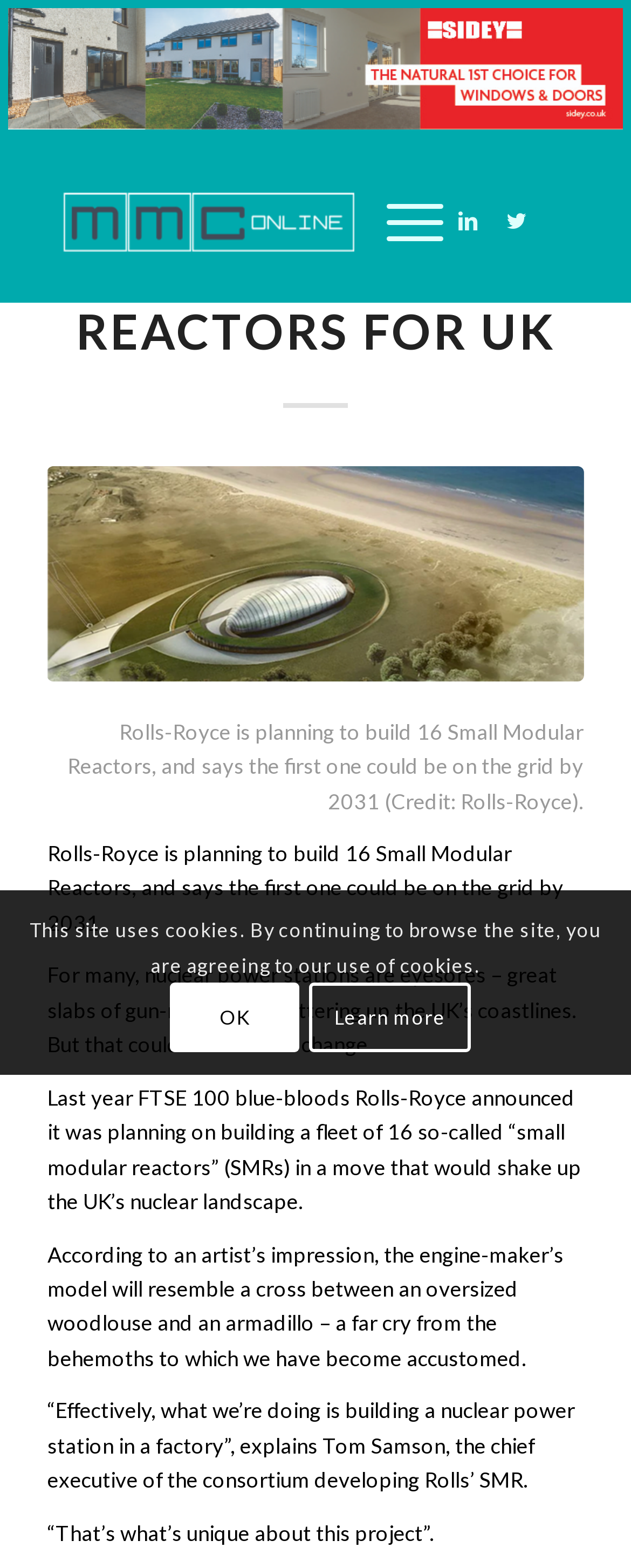How many small modular reactors is Rolls-Royce planning to build?
Please give a well-detailed answer to the question.

According to the article, Rolls-Royce is planning to build 16 Small Modular Reactors, as stated in the sentence 'Rolls-Royce is planning to build 16 Small Modular Reactors, and says the first one could be on the grid by 2031.'